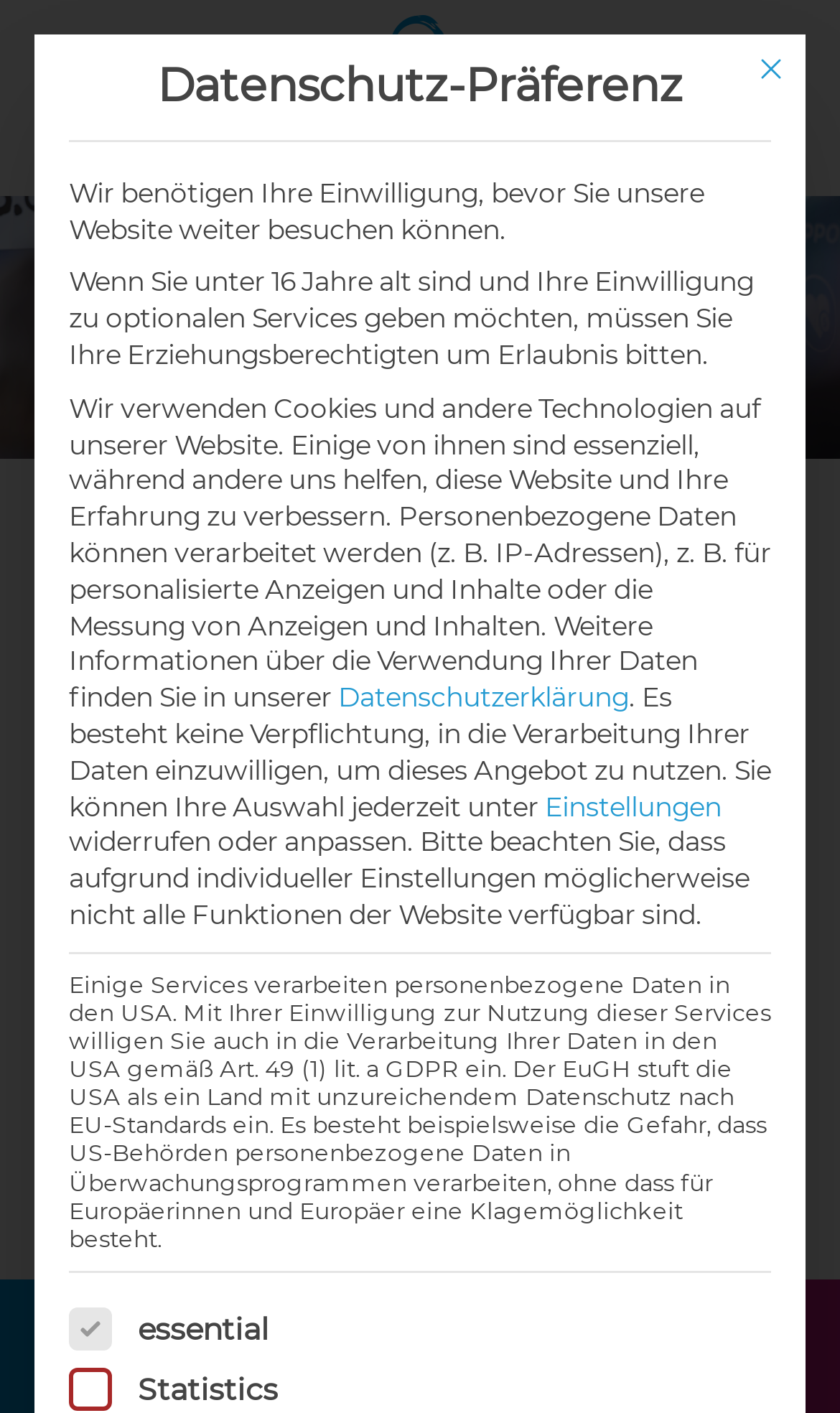Produce a meticulous description of the webpage.

This webpage is titled "Live & Online - Wasser 3.0" and appears to be a website related to water services. At the top-left corner, there is a hidden link "Live & Online" and a hidden link "mobile menu" next to it. Below these links, there are several navigation links, including "Home", "Offers & Services", "Get a quote", and "More about our offers", which are arranged horizontally across the page.

On the right side of the page, near the bottom, there is a "Back to top icon" link. Above this link, there is a button "Schließen" (which means "Close" in German) with an image next to it. 

The main content of the page is a section about data protection preferences. This section has a heading "Datenschutz-Präferenz" (which means "Data Protection Preferences" in German) and a long paragraph explaining the website's use of cookies and personal data. The paragraph also mentions that some services may process personal data in the USA.

Below the paragraph, there are several interactive elements, including a link to the "Datenschutzerklärung" (which means "Privacy Policy" in German), a button "Einstellungen" (which means "Settings" in German), and two checkboxes labeled "essential" and "Statistics". The "essential" checkbox is disabled and checked by default, while the "Statistics" checkbox is unchecked.